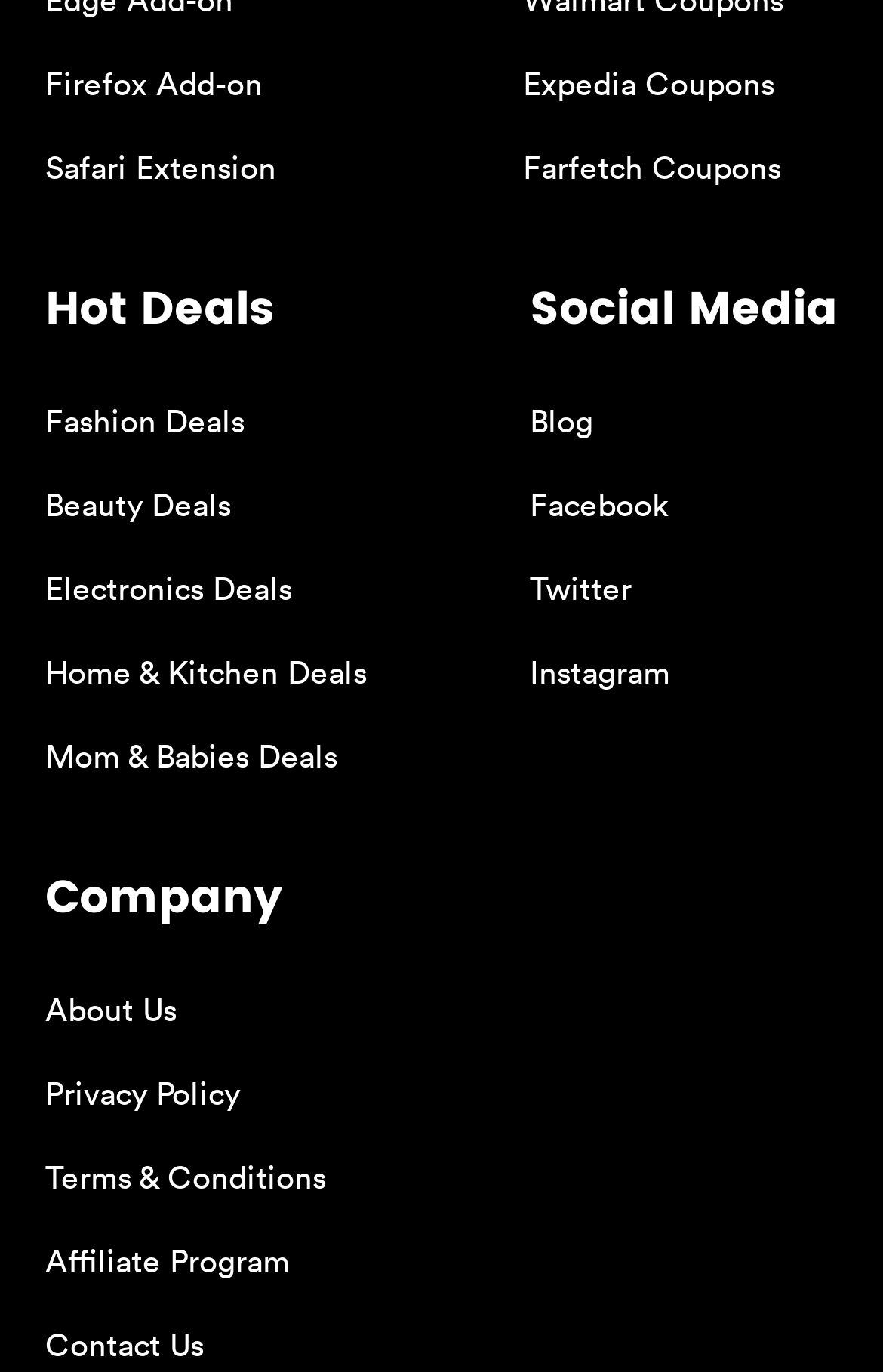Can you show the bounding box coordinates of the region to click on to complete the task described in the instruction: "Go to the Home page"?

None